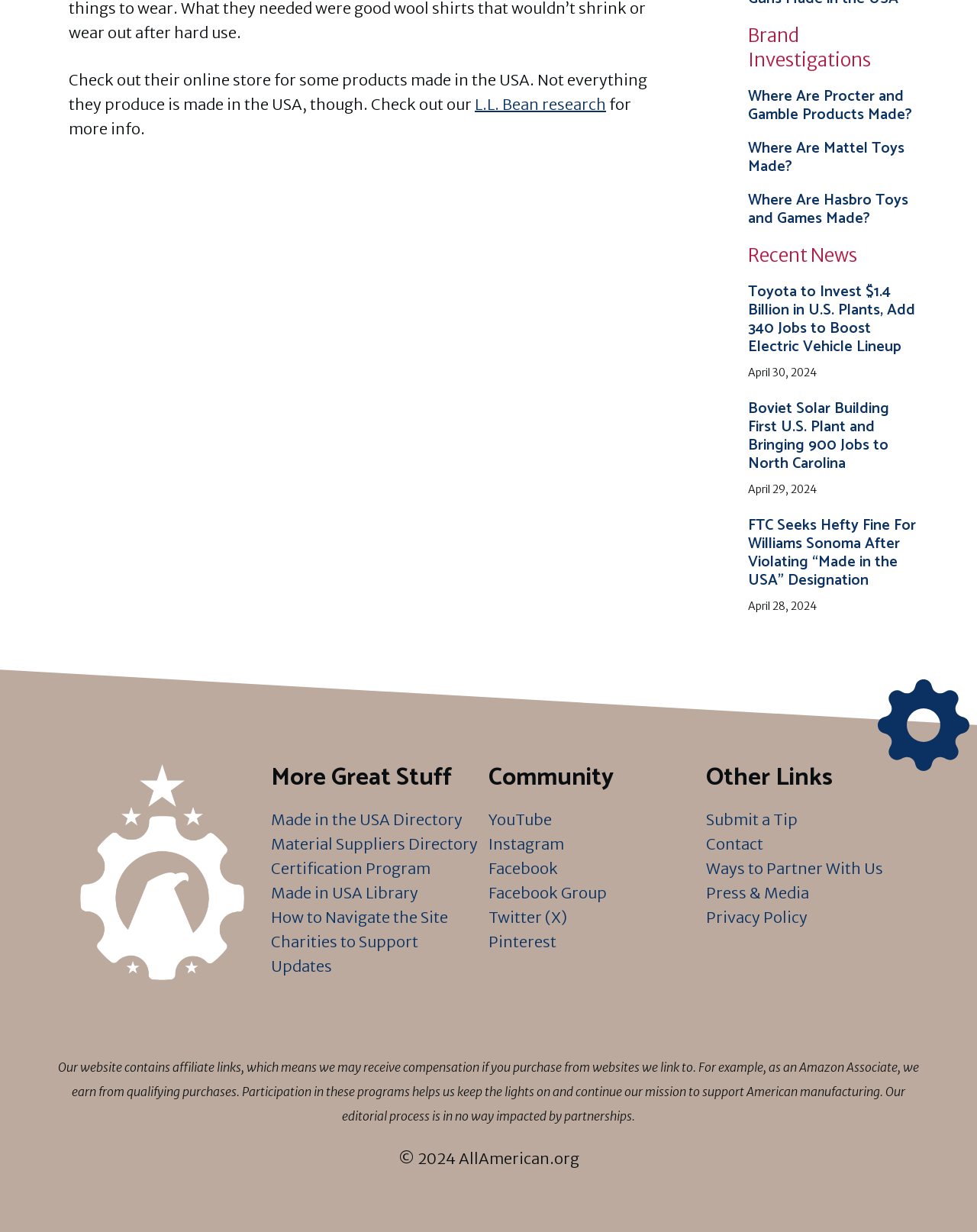Kindly determine the bounding box coordinates of the area that needs to be clicked to fulfill this instruction: "Check out L.L. Bean research".

[0.486, 0.077, 0.62, 0.092]